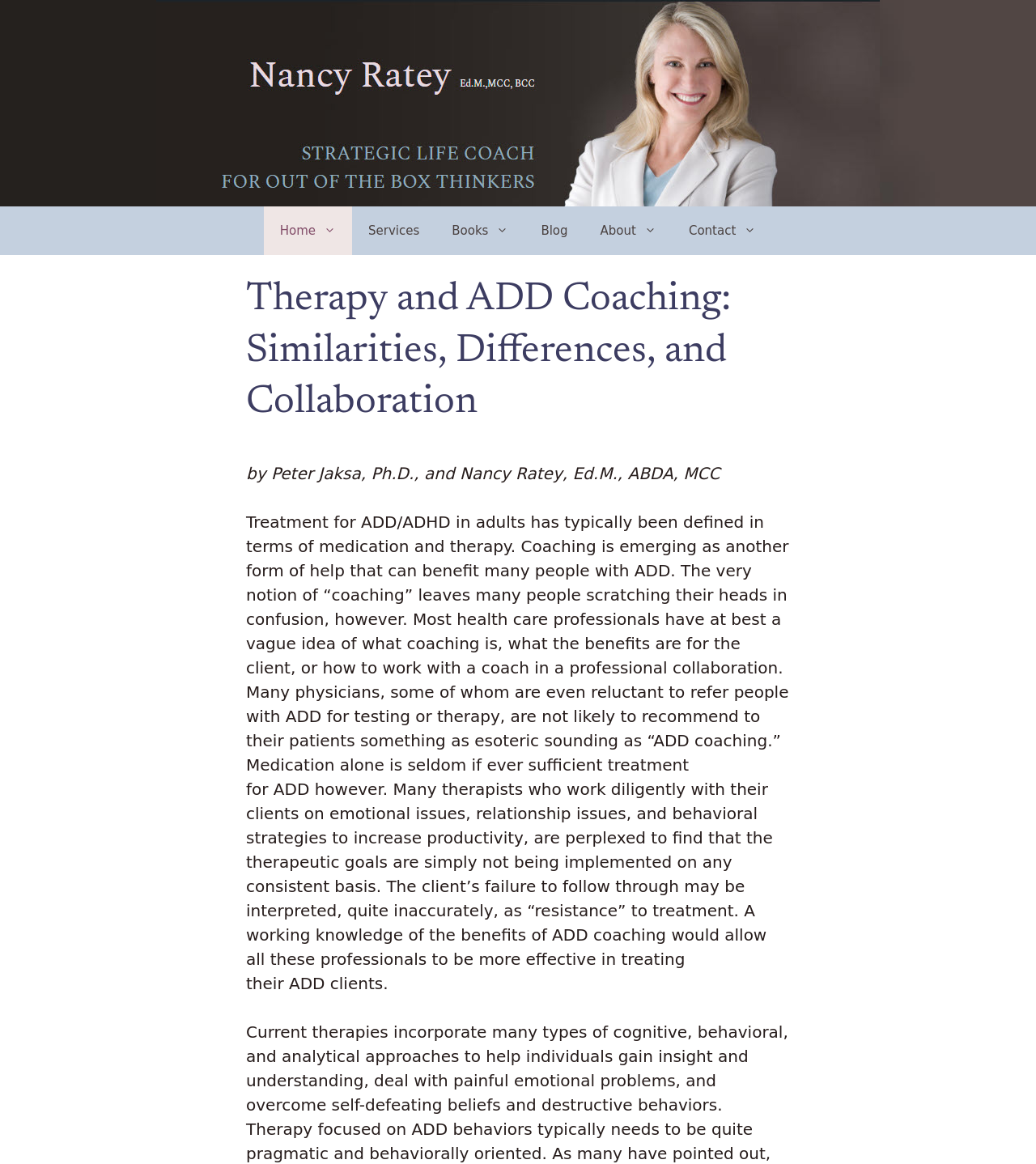Why might physicians be reluctant to refer patients with ADD for testing or therapy?
Based on the image, provide a one-word or brief-phrase response.

They may not understand coaching